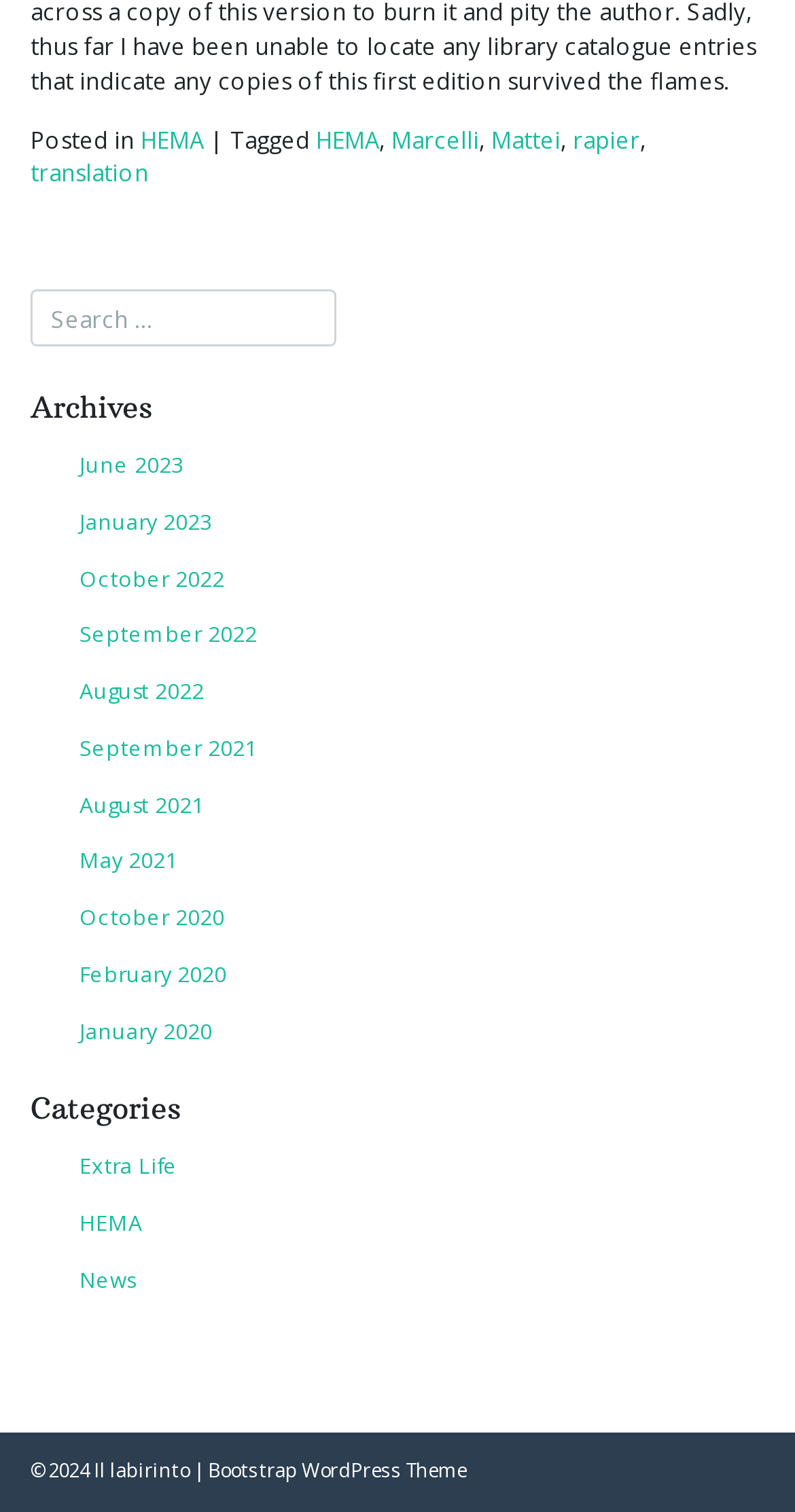Find the bounding box coordinates of the element I should click to carry out the following instruction: "View HEMA category".

[0.038, 0.791, 0.241, 0.829]